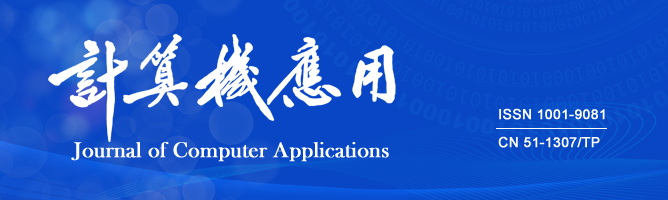Provide a thorough description of the image, including all visible elements.

The image features the header of the "Journal of Computer Applications," prominently displayed against a vibrant blue background. The title is rendered in both traditional Chinese characters and English, emphasizing the journal's focus on computer applications. Beneath the title, the ISSN number (1001-9081) is clearly stated, alongside the CN number (51-1307/Tp), indicating its registration and publication details. The design incorporates digital motifs, symbolizing the technological themes covered in the journal, making it visually appealing and relevant to readers in the field of computer sciences.